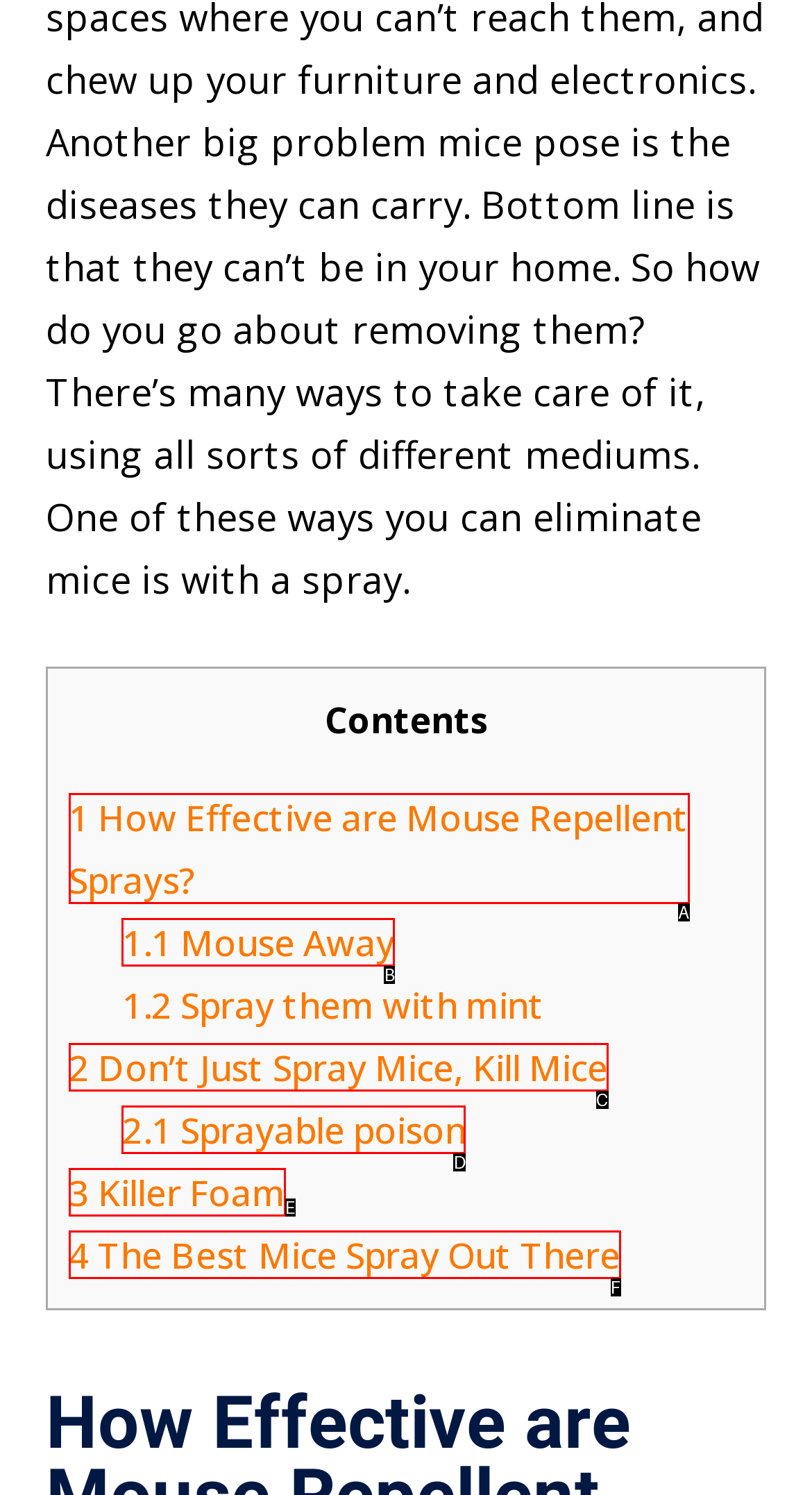Tell me which one HTML element best matches the description: 1.1 Mouse Away
Answer with the option's letter from the given choices directly.

B